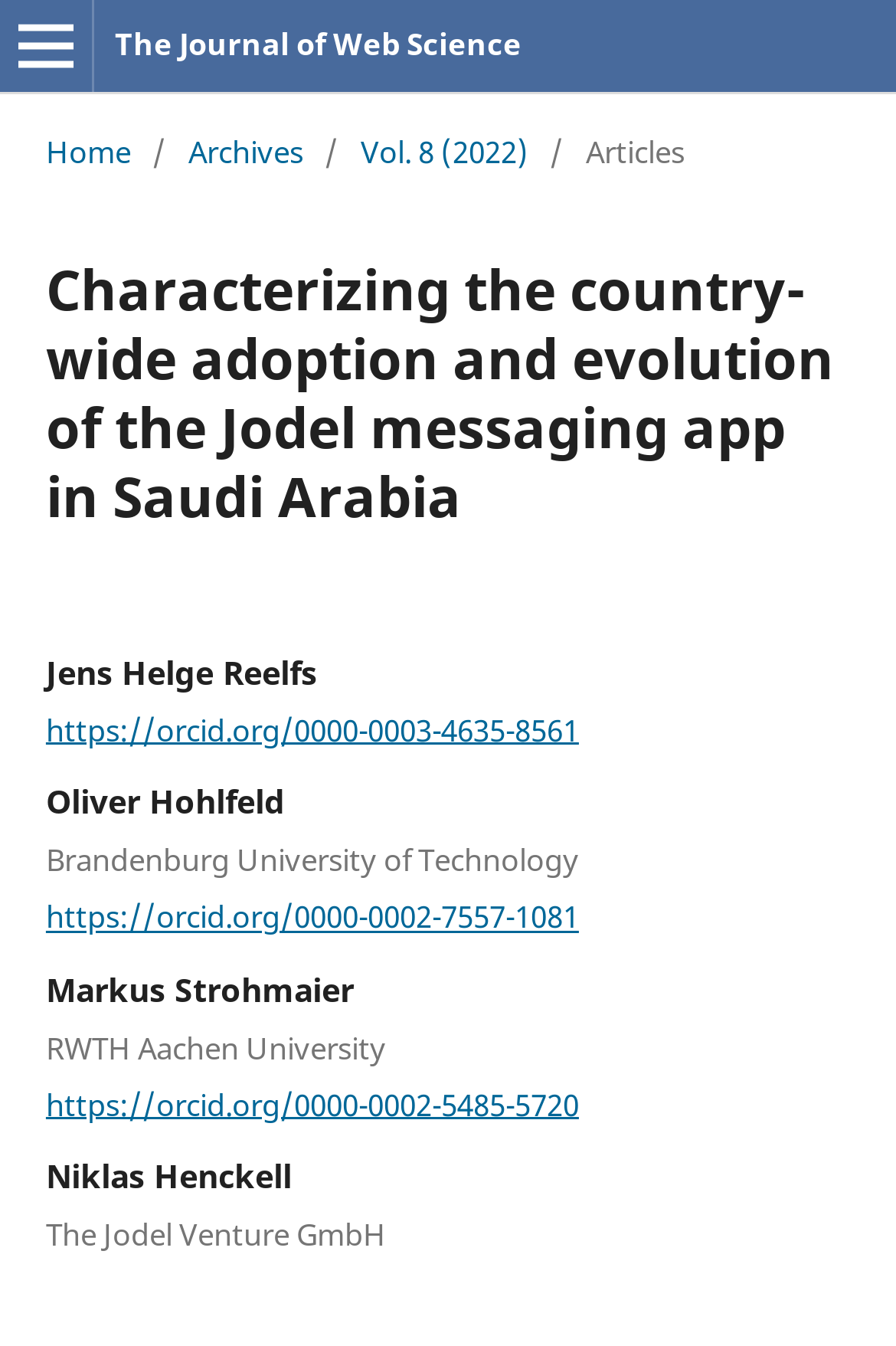Locate the bounding box coordinates of the area to click to fulfill this instruction: "Check the publication by Markus Strohmaier". The bounding box should be presented as four float numbers between 0 and 1, in the order [left, top, right, bottom].

[0.051, 0.805, 0.646, 0.836]